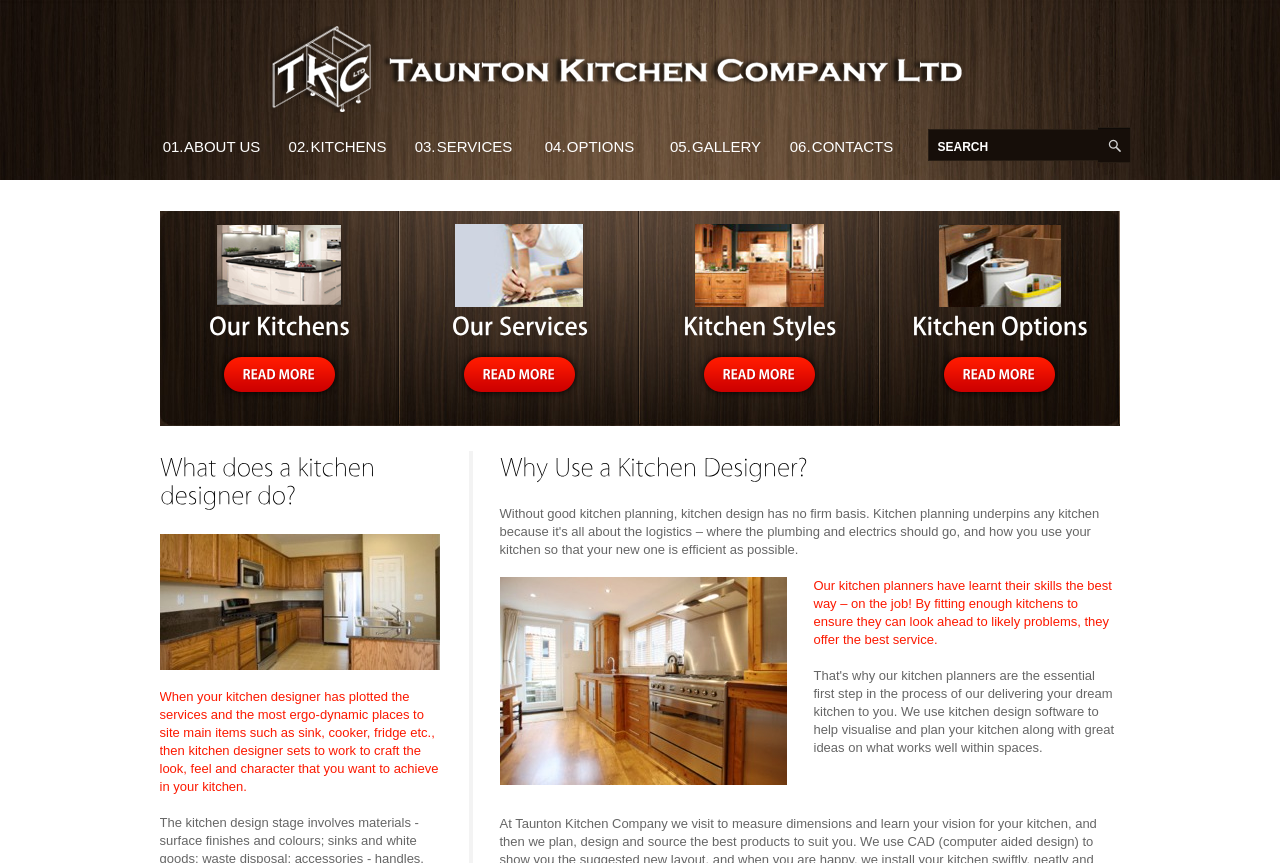Extract the bounding box coordinates of the UI element described by: "01. About Us". The coordinates should include four float numbers ranging from 0 to 1, e.g., [left, top, right, bottom].

[0.117, 0.132, 0.214, 0.207]